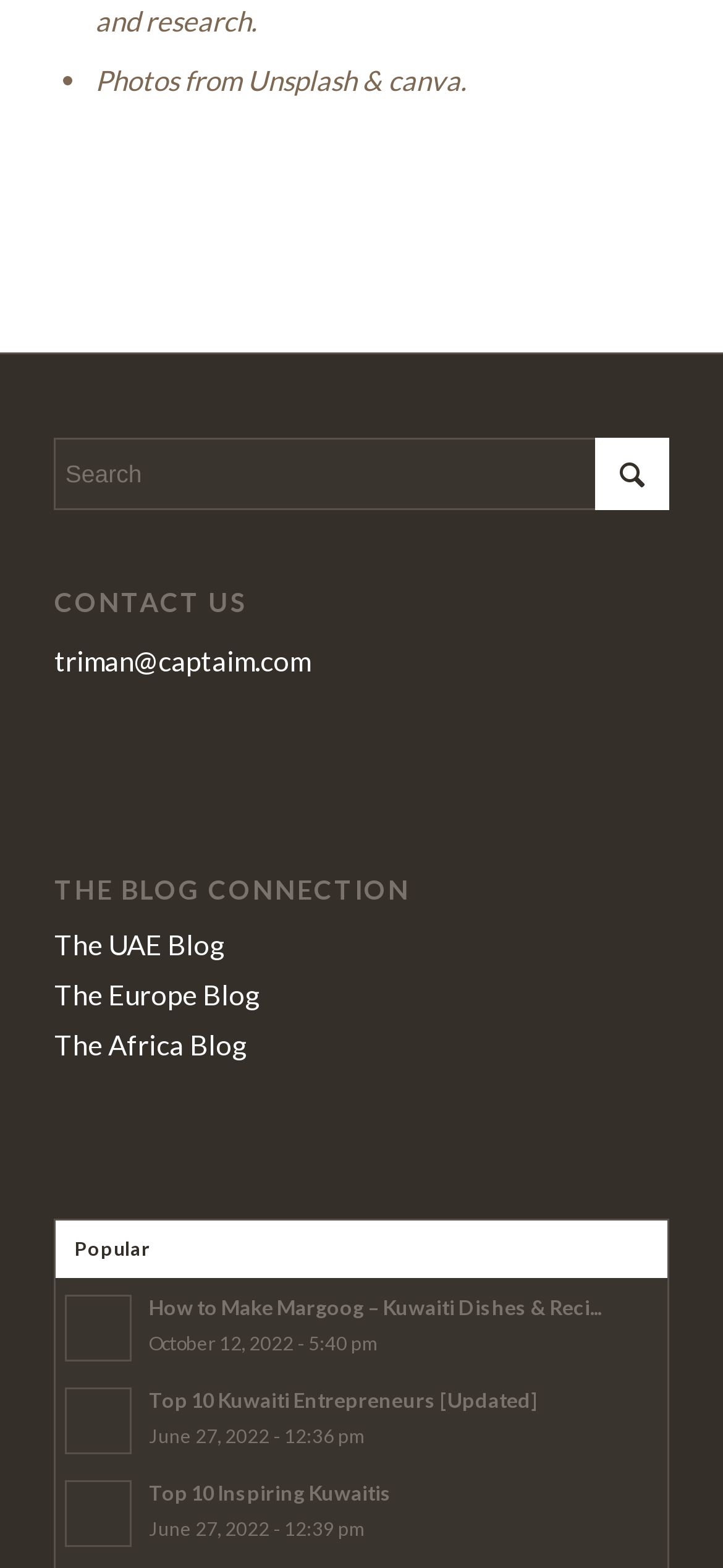How many blog posts are listed on the webpage?
From the screenshot, supply a one-word or short-phrase answer.

3